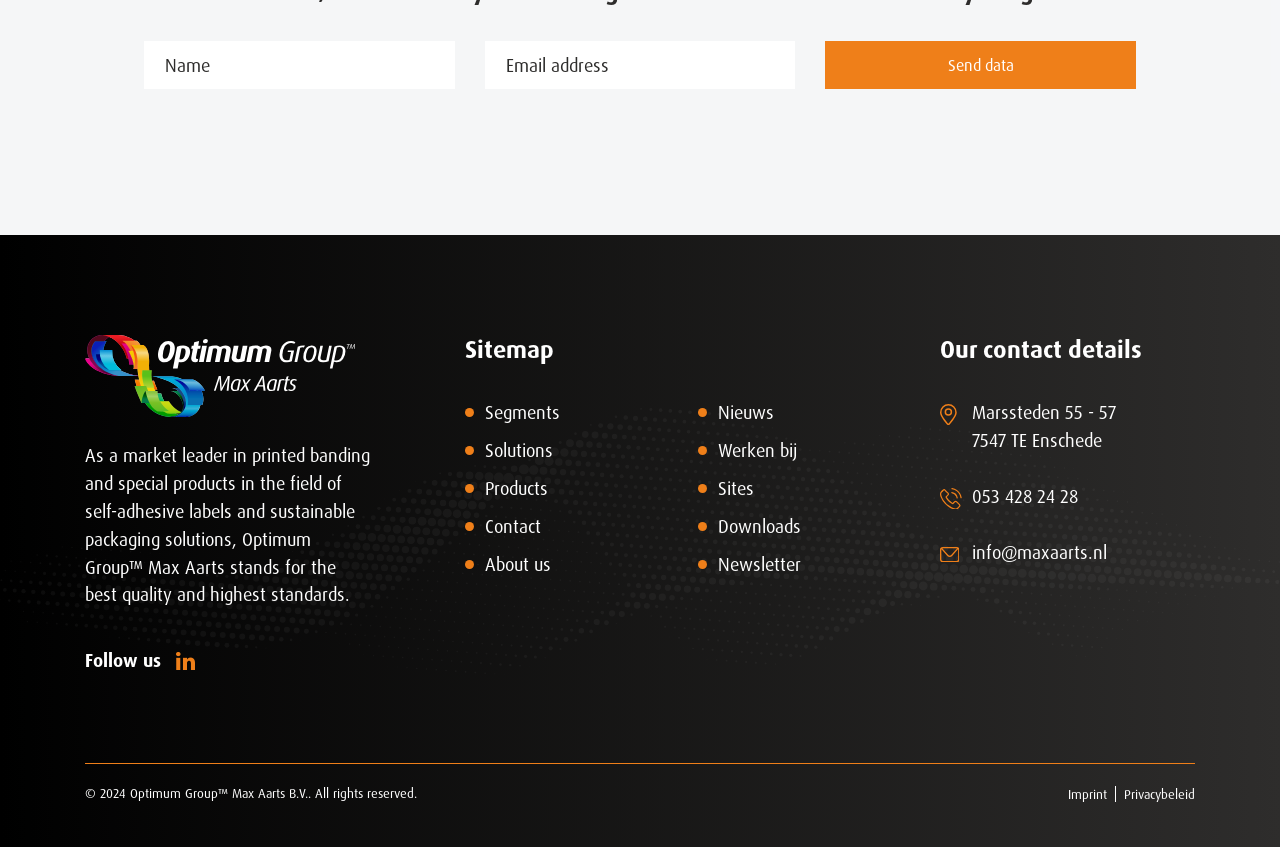Please specify the bounding box coordinates of the region to click in order to perform the following instruction: "Click Send data".

[0.645, 0.048, 0.887, 0.105]